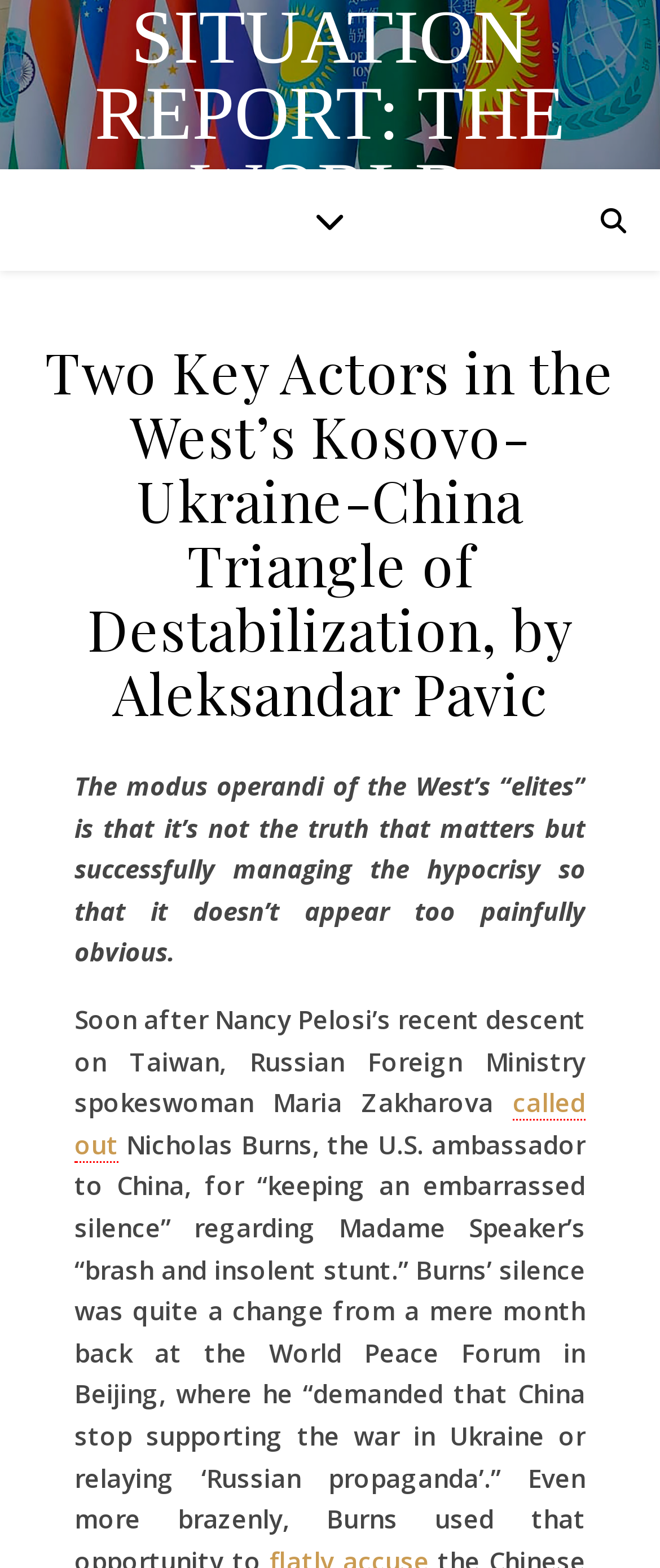Locate the bounding box of the UI element described by: "Situation Report: The World" in the given webpage screenshot.

[0.0, 0.0, 1.0, 0.146]